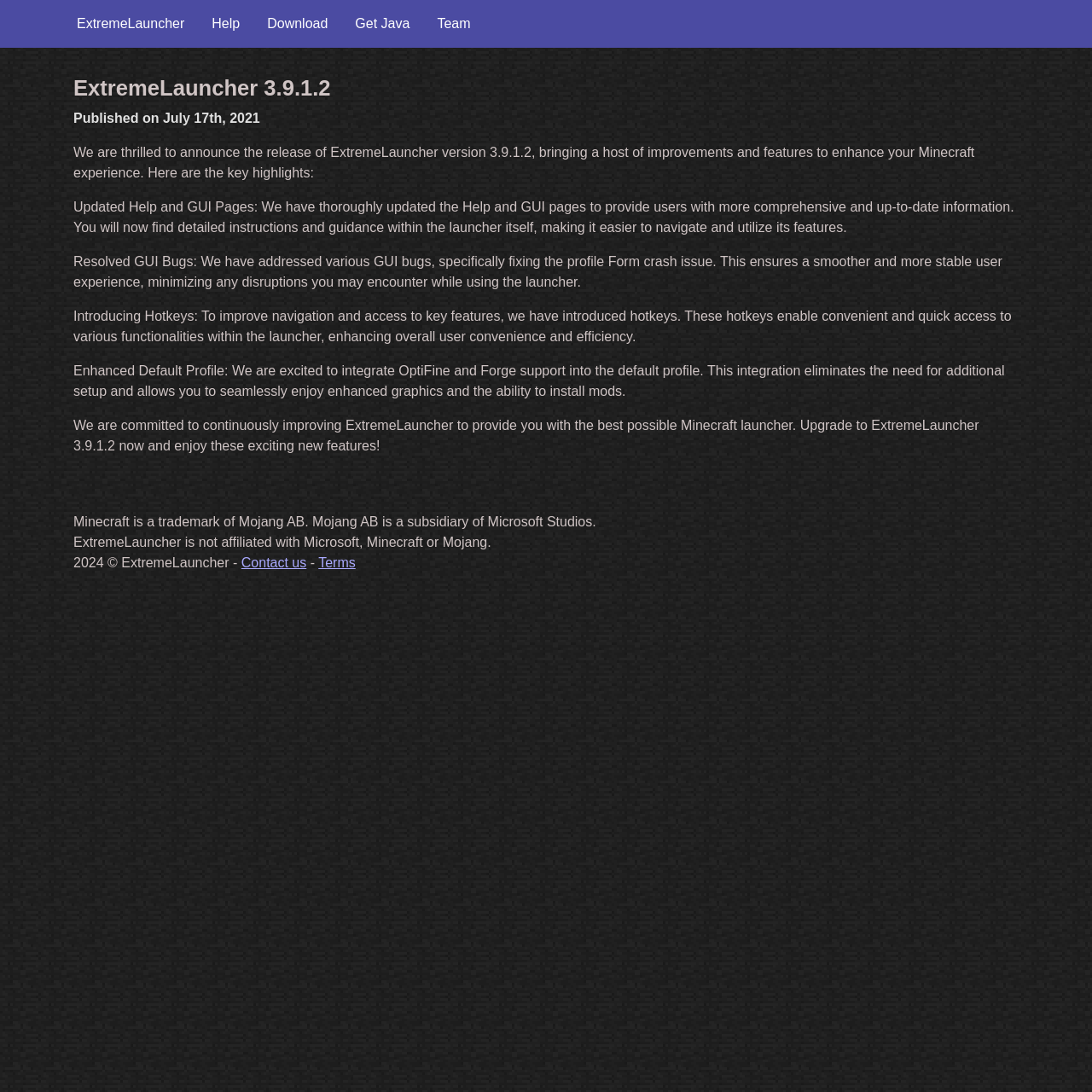Please use the details from the image to answer the following question comprehensively:
What is the version of ExtremeLauncher released?

The version of ExtremeLauncher released is mentioned in the heading 'ExtremeLauncher 3.9.1.2' and also in the meta description.